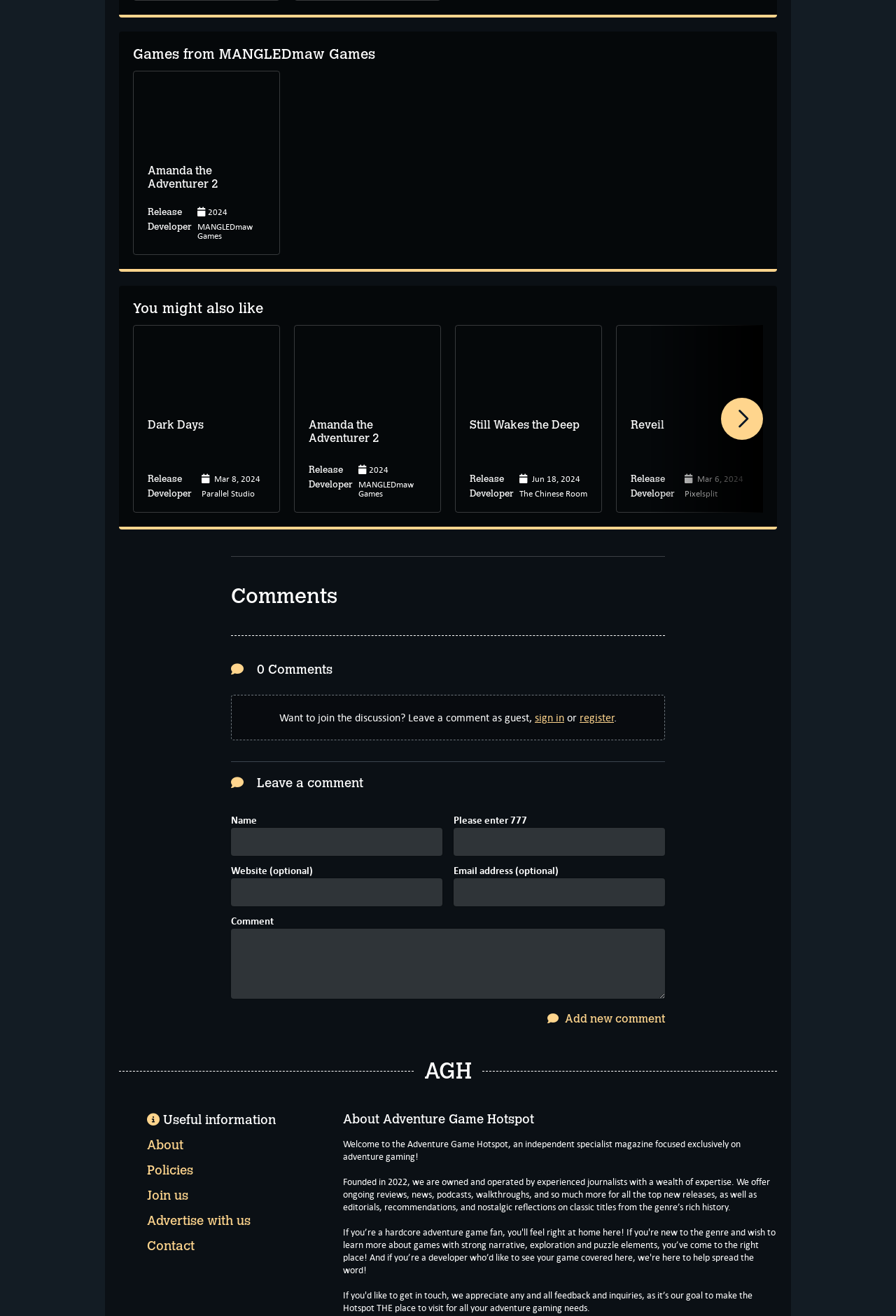Could you highlight the region that needs to be clicked to execute the instruction: "Explore Still Wakes the Deep"?

[0.508, 0.247, 0.688, 0.39]